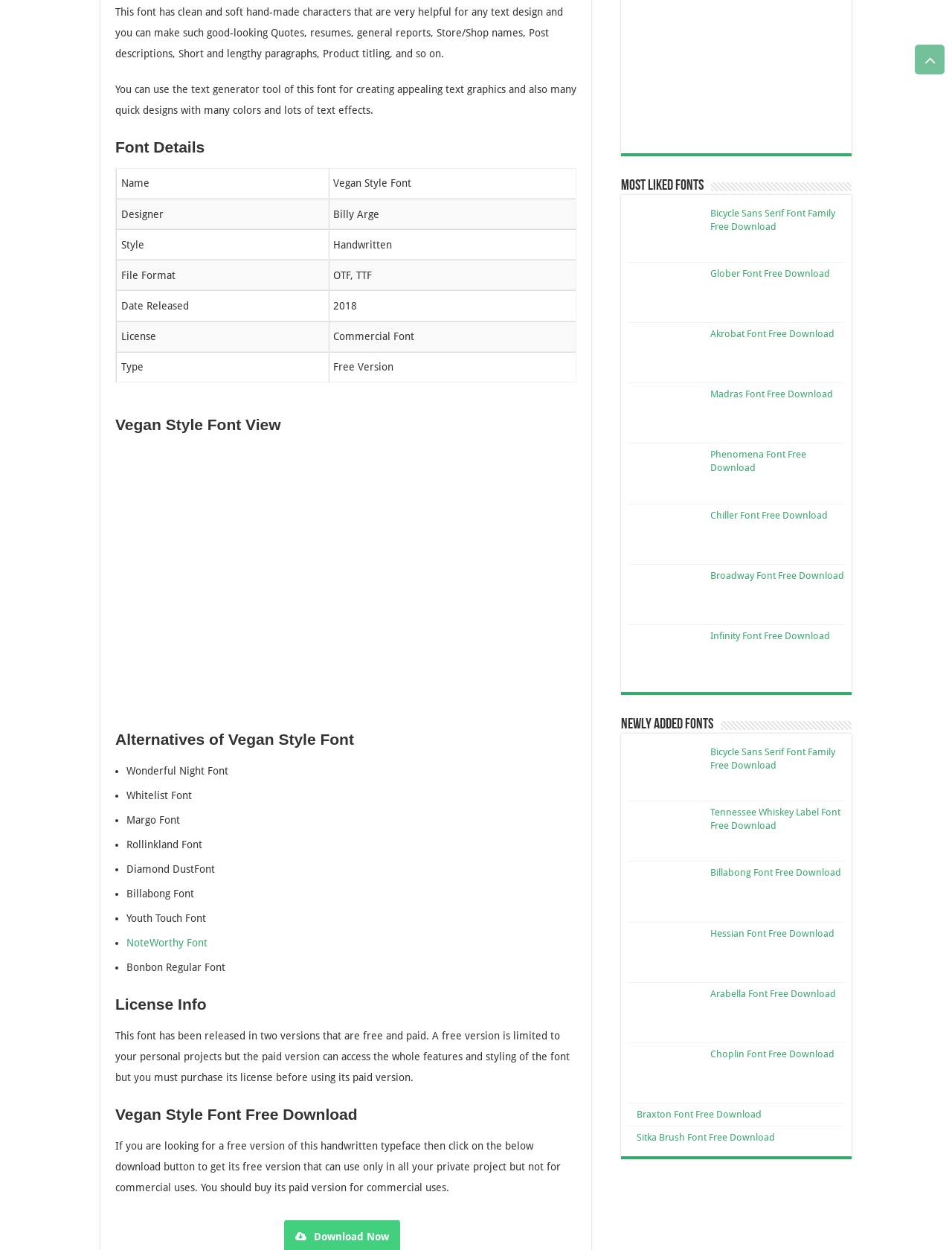How many alternative fonts are listed?
Answer the question with a single word or phrase by looking at the picture.

8